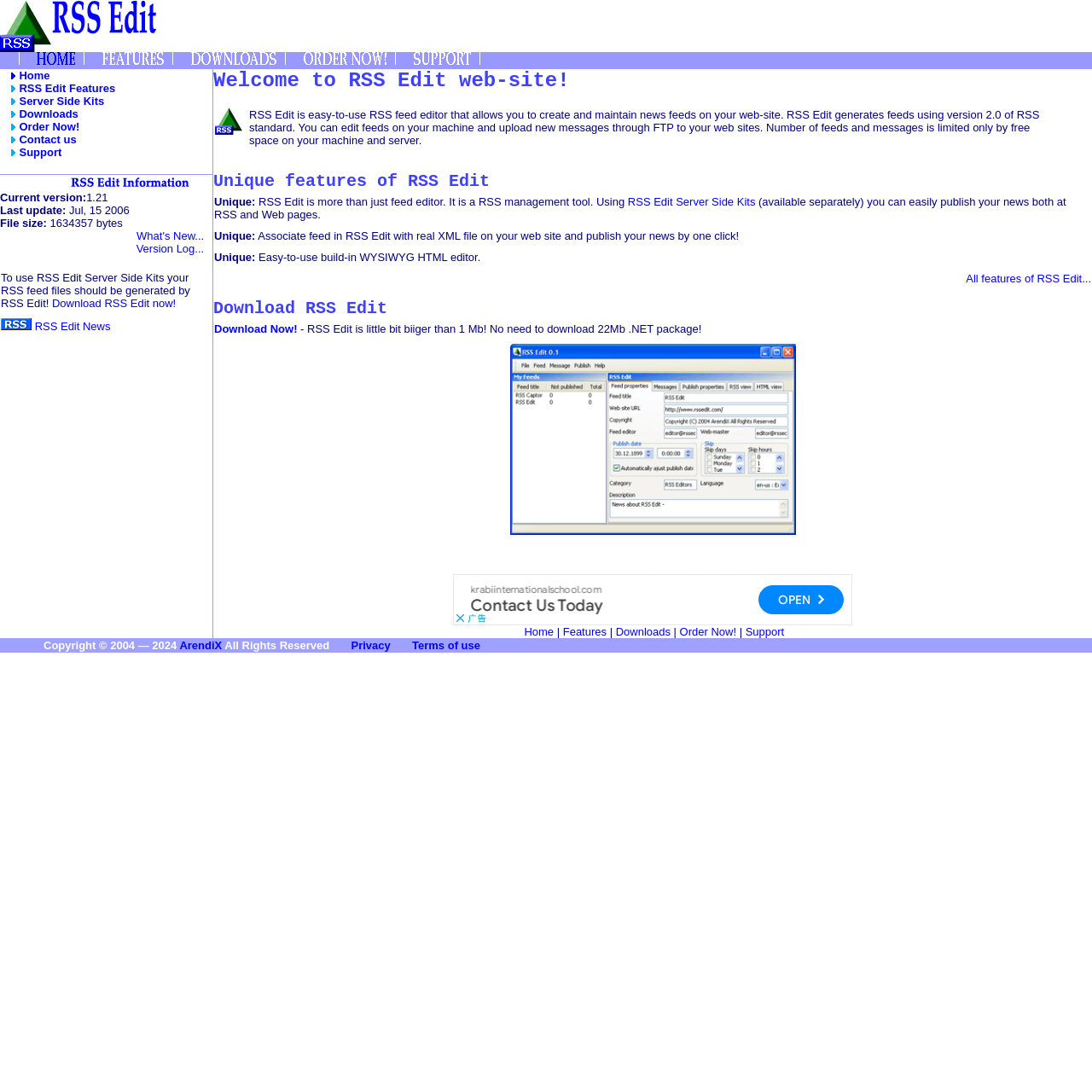Specify the bounding box coordinates of the element's region that should be clicked to achieve the following instruction: "Go to the support page". The bounding box coordinates consist of four float numbers between 0 and 1, in the format [left, top, right, bottom].

[0.018, 0.134, 0.056, 0.145]